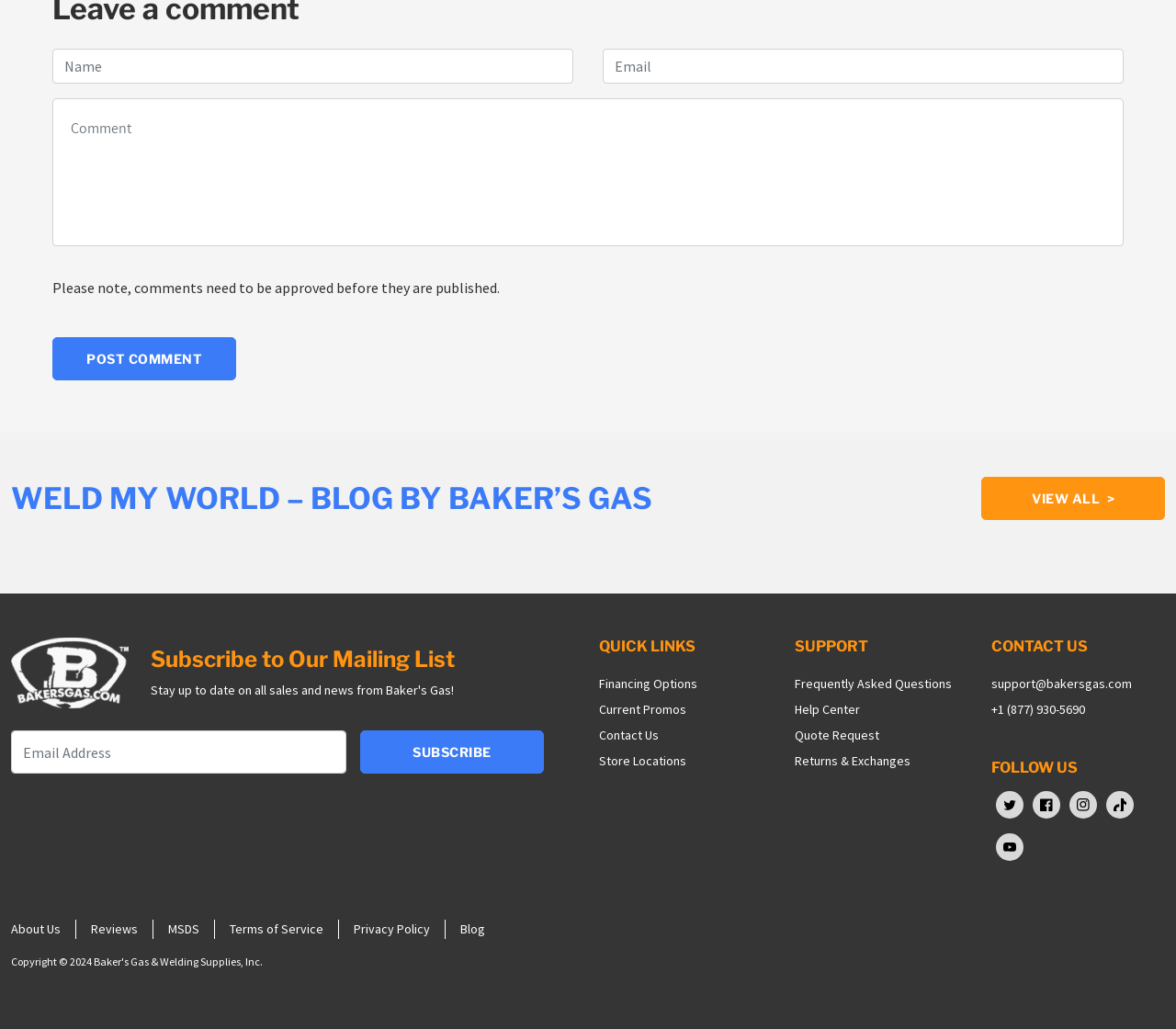How can I contact the support team?
Refer to the screenshot and deliver a thorough answer to the question presented.

The 'CONTACT US' section provides an email address 'support@bakersgas.com' and a phone number '+1 (877) 930-5690', which suggests that users can contact the support team via email or phone.